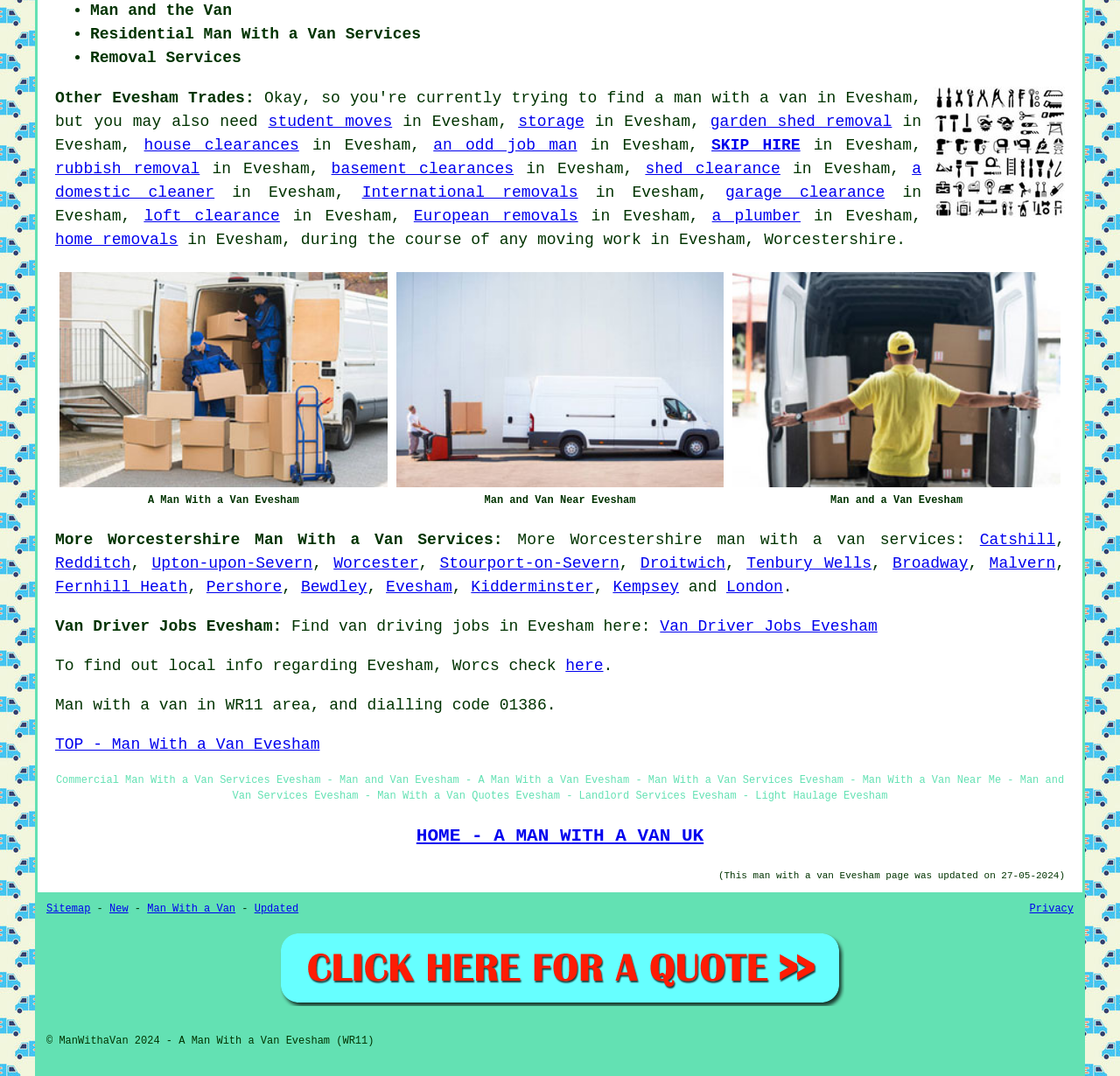What is the name of the man with a van service?
Answer the question with detailed information derived from the image.

The name of the man with a van service can be found at the top of the webpage, where it says 'Man and the Van' in bold font.